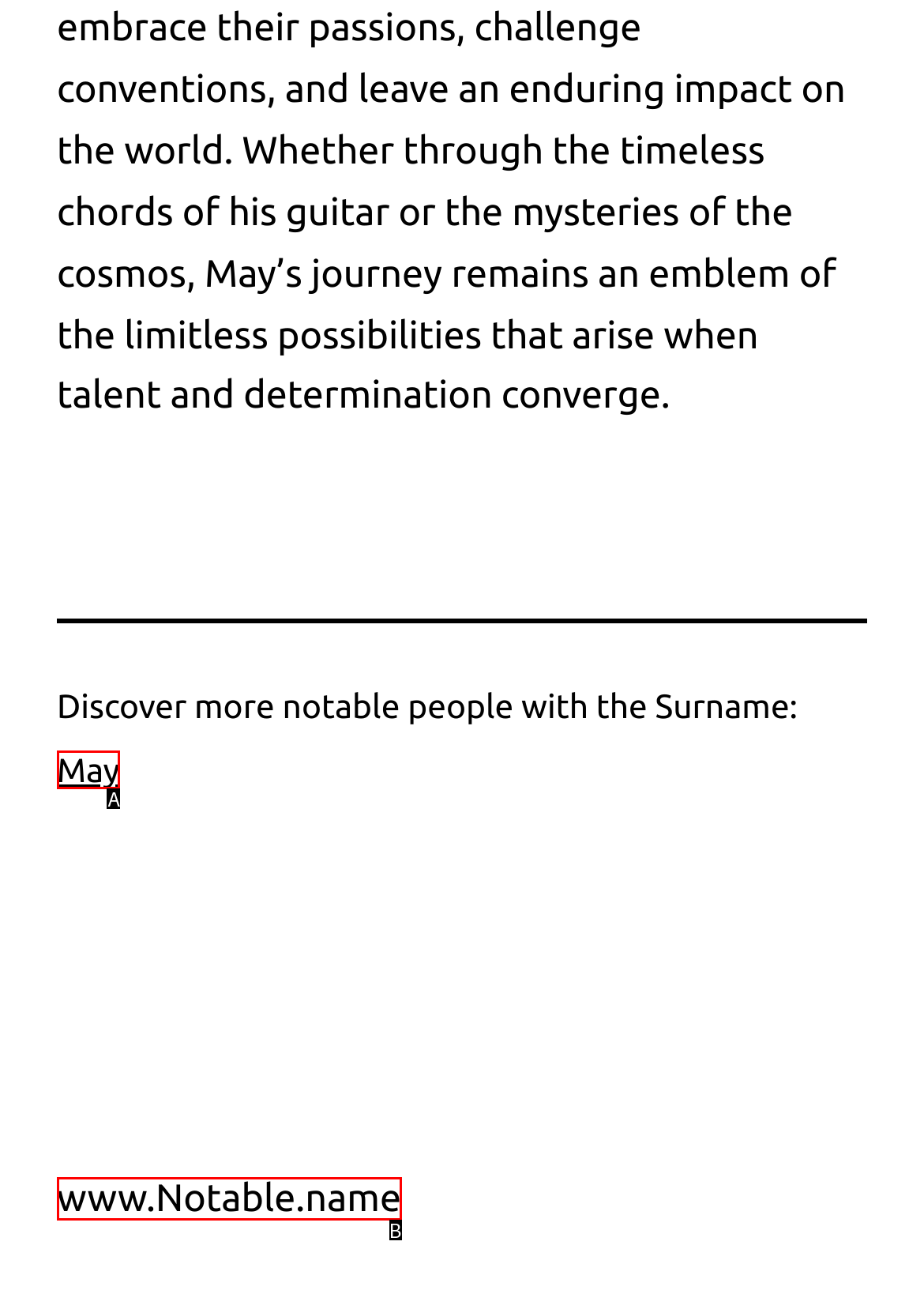Which option is described as follows: Narrow-equiv
Answer with the letter of the matching option directly.

None